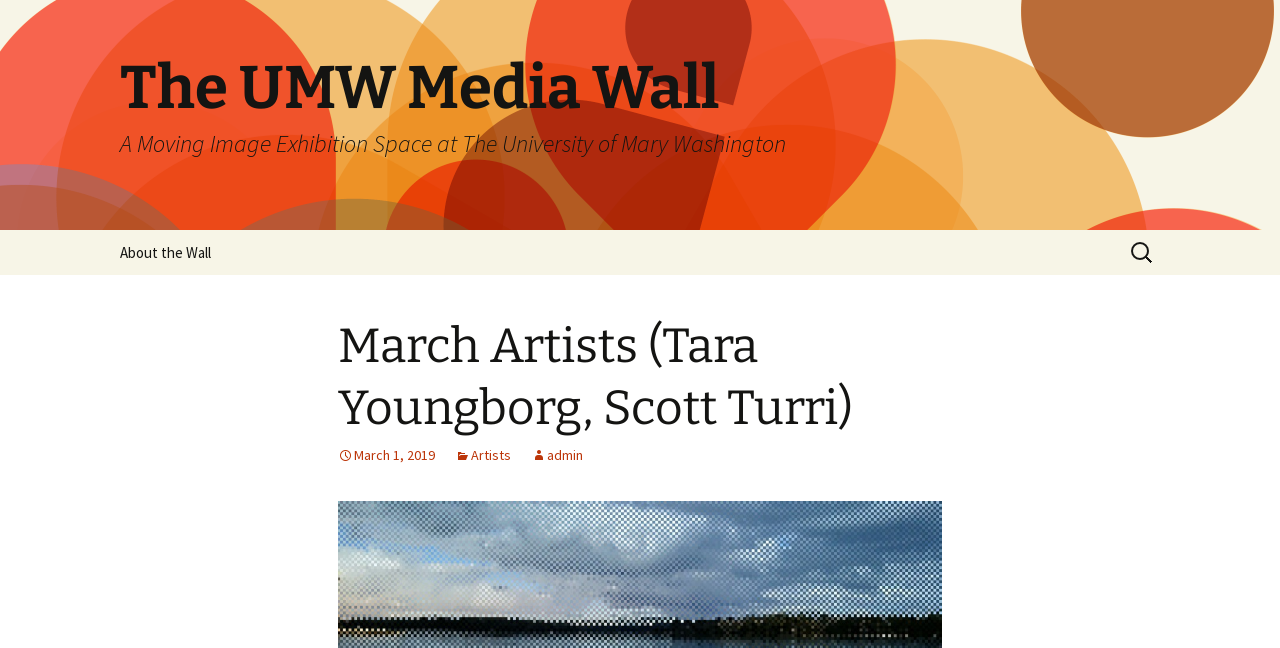Please locate the UI element described by "name="et_pb_contact_name_0" placeholder="Name"" and provide its bounding box coordinates.

None